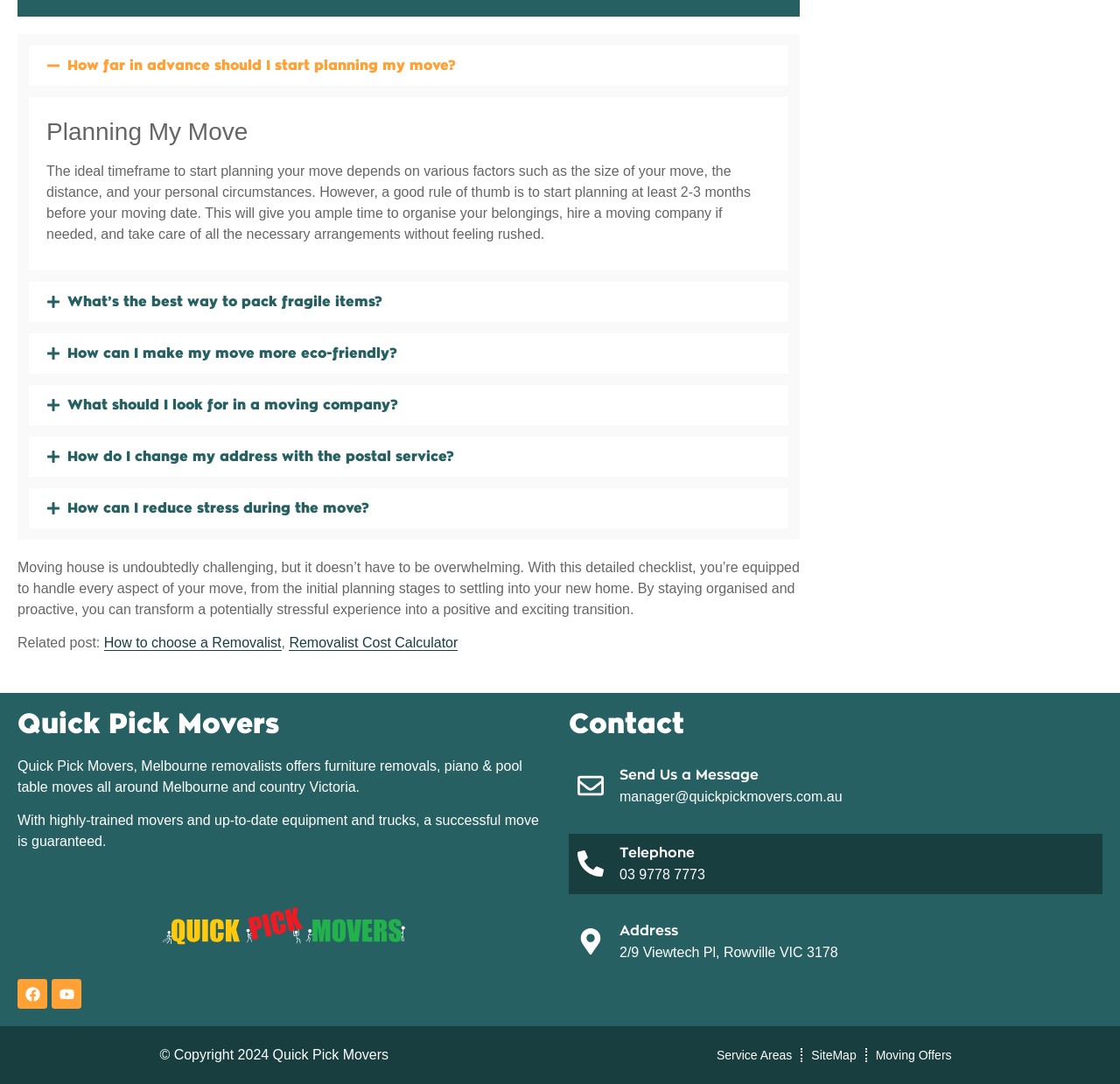Identify and provide the bounding box for the element described by: "SiteMap".

[0.717, 0.955, 0.772, 0.992]